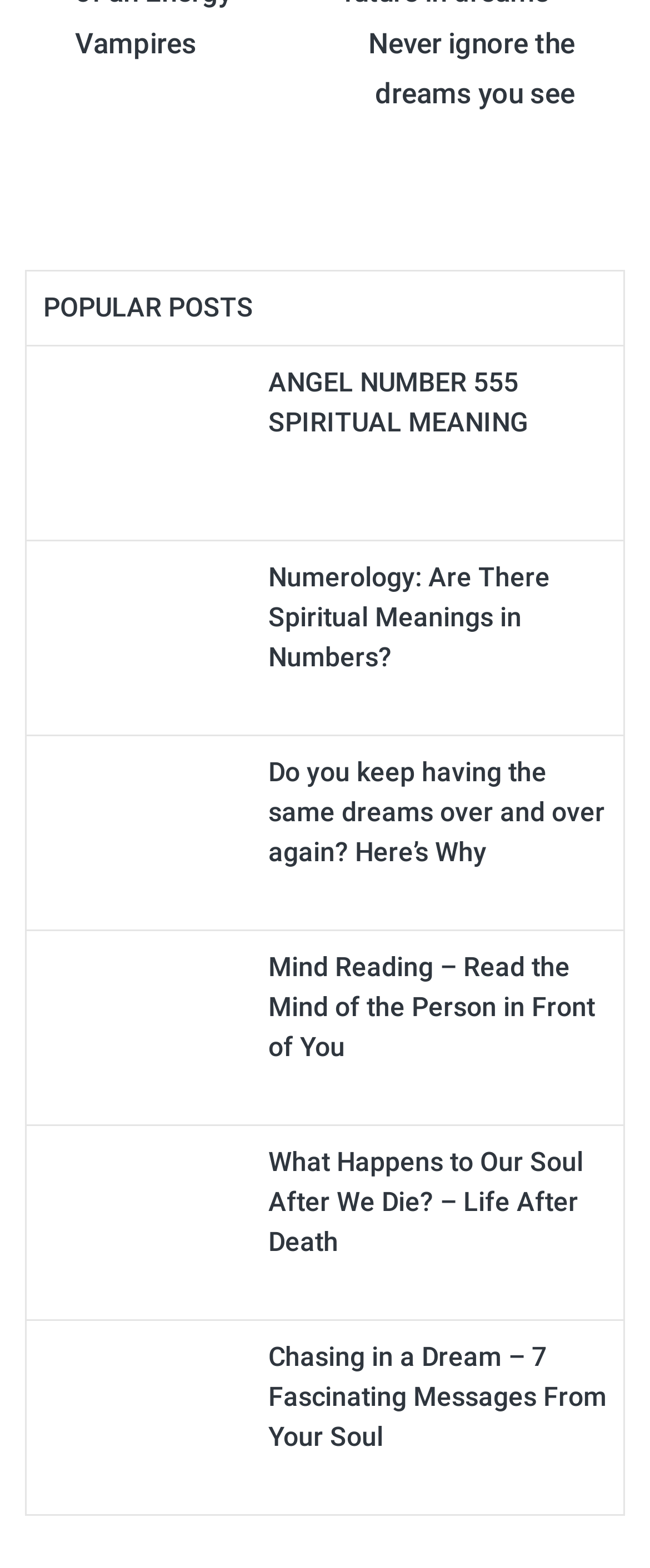Locate the bounding box coordinates of the segment that needs to be clicked to meet this instruction: "Learn about Mind Reading and how to read people's minds".

[0.067, 0.643, 0.374, 0.664]